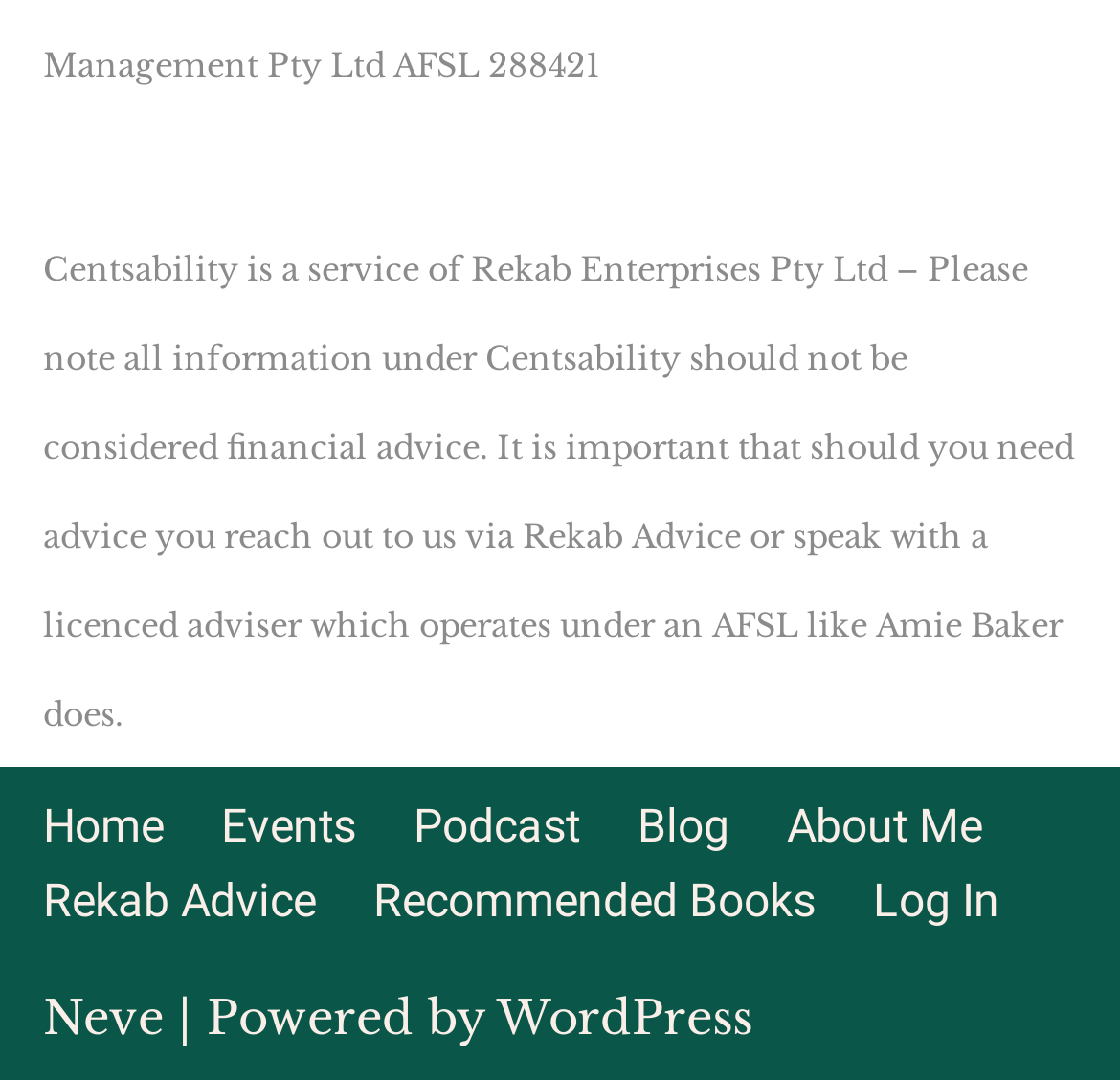Identify the bounding box coordinates for the UI element described as follows: "WordPress". Ensure the coordinates are four float numbers between 0 and 1, formatted as [left, top, right, bottom].

[0.444, 0.915, 0.672, 0.968]